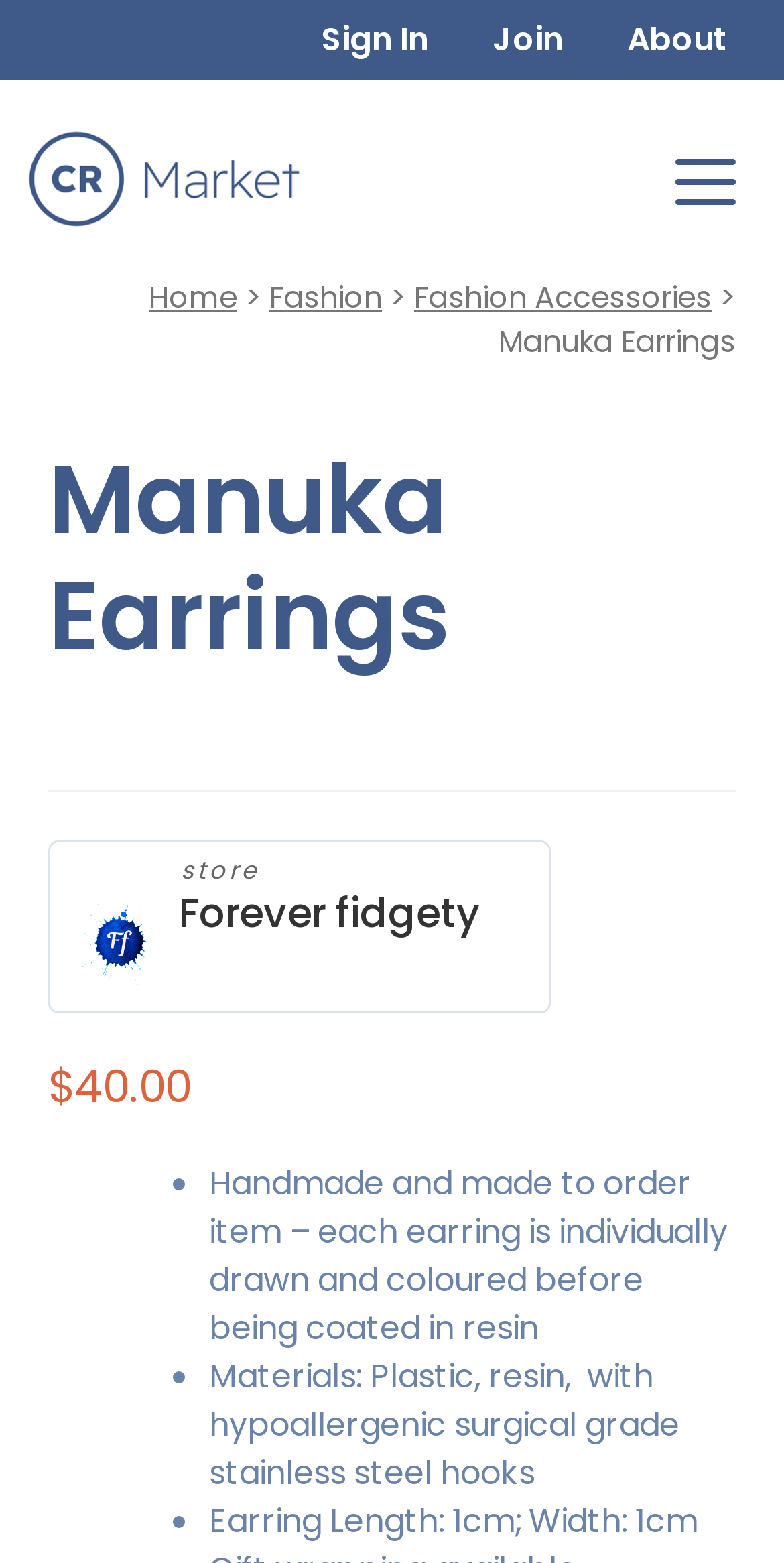Bounding box coordinates must be specified in the format (top-left x, top-left y, bottom-right x, bottom-right y). All values should be floating point numbers between 0 and 1. What are the bounding box coordinates of the UI element described as: What Causes Broken Links?

None